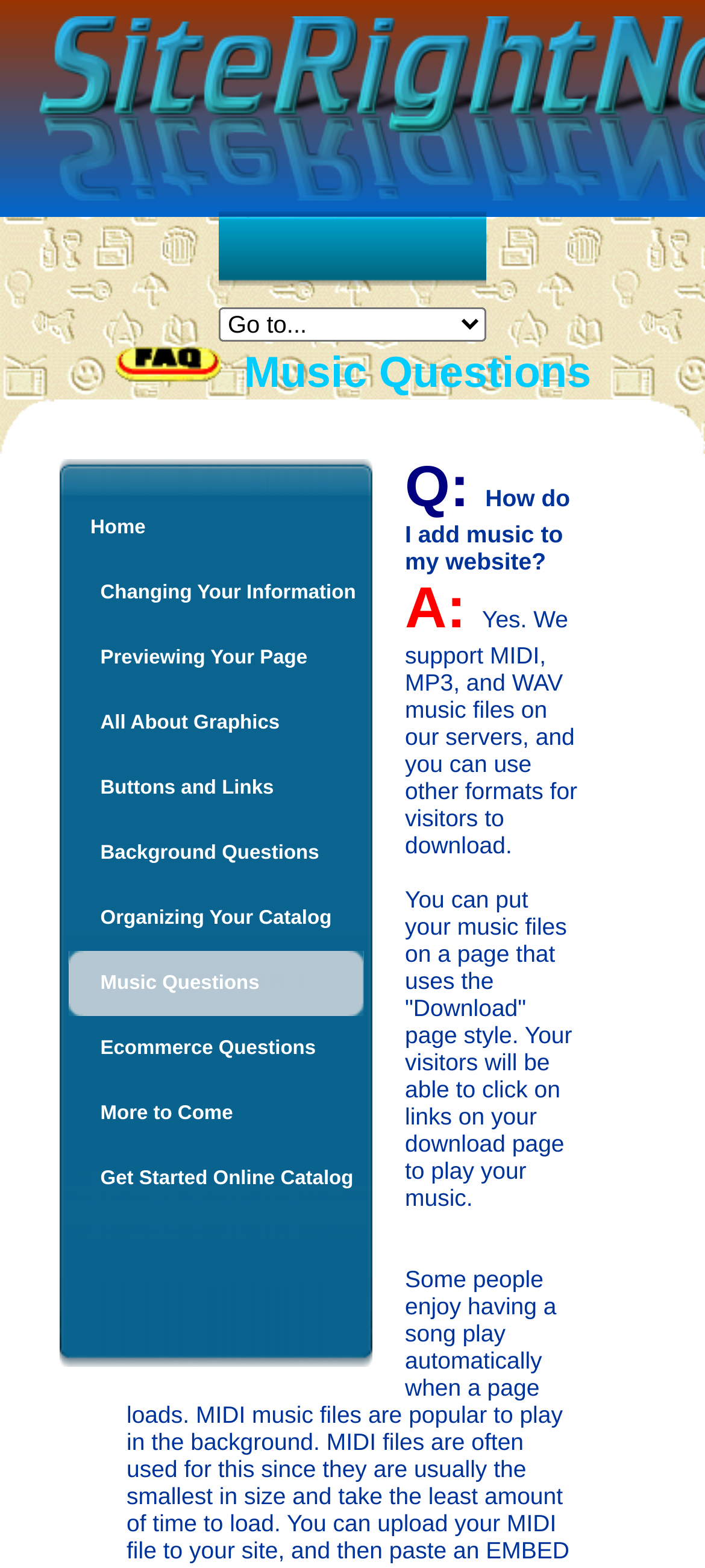How many links are there in the navigation section?
From the image, provide a succinct answer in one word or a short phrase.

11